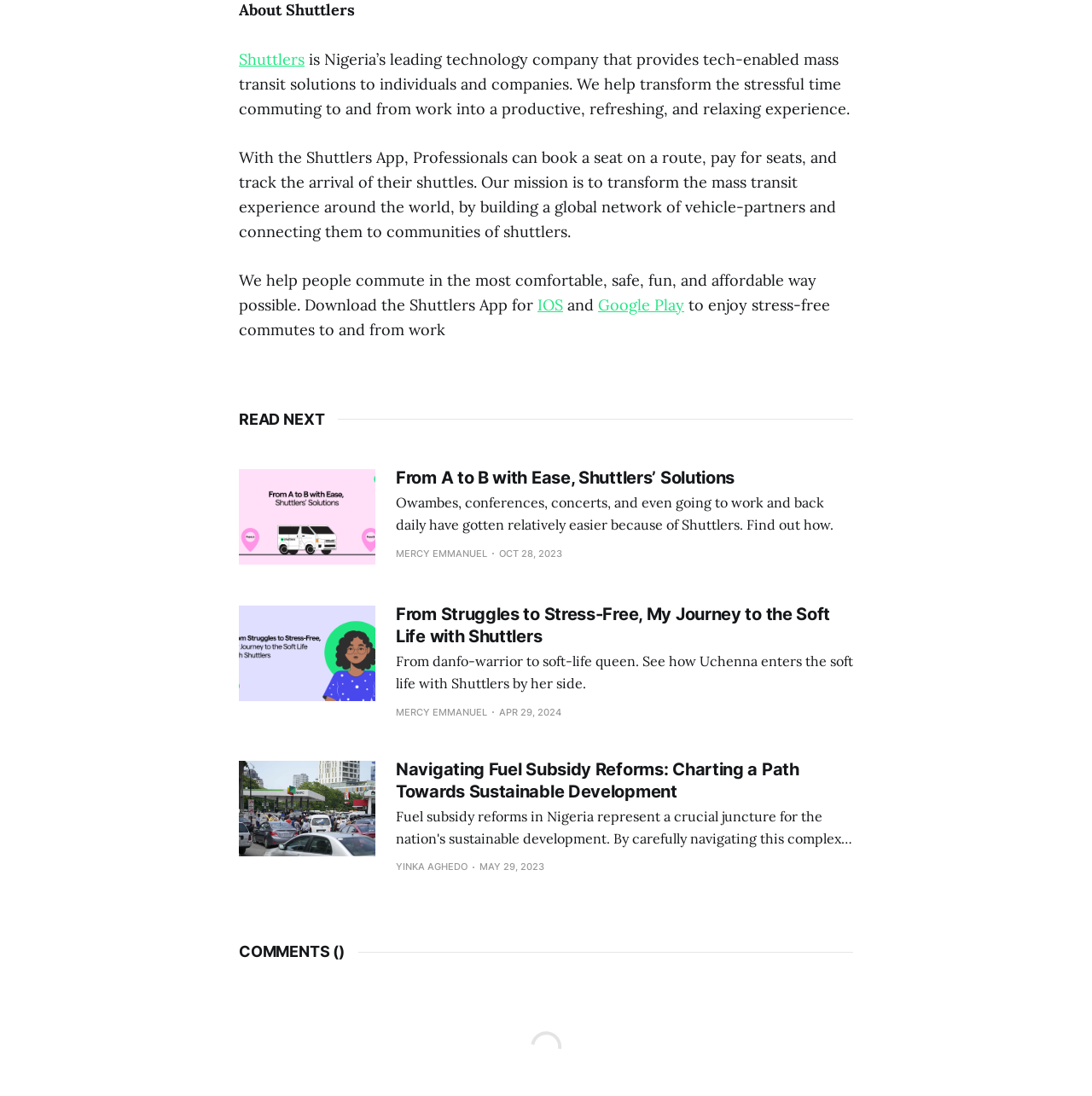Bounding box coordinates are specified in the format (top-left x, top-left y, bottom-right x, bottom-right y). All values are floating point numbers bounded between 0 and 1. Please provide the bounding box coordinate of the region this sentence describes: Google Play

[0.548, 0.269, 0.627, 0.287]